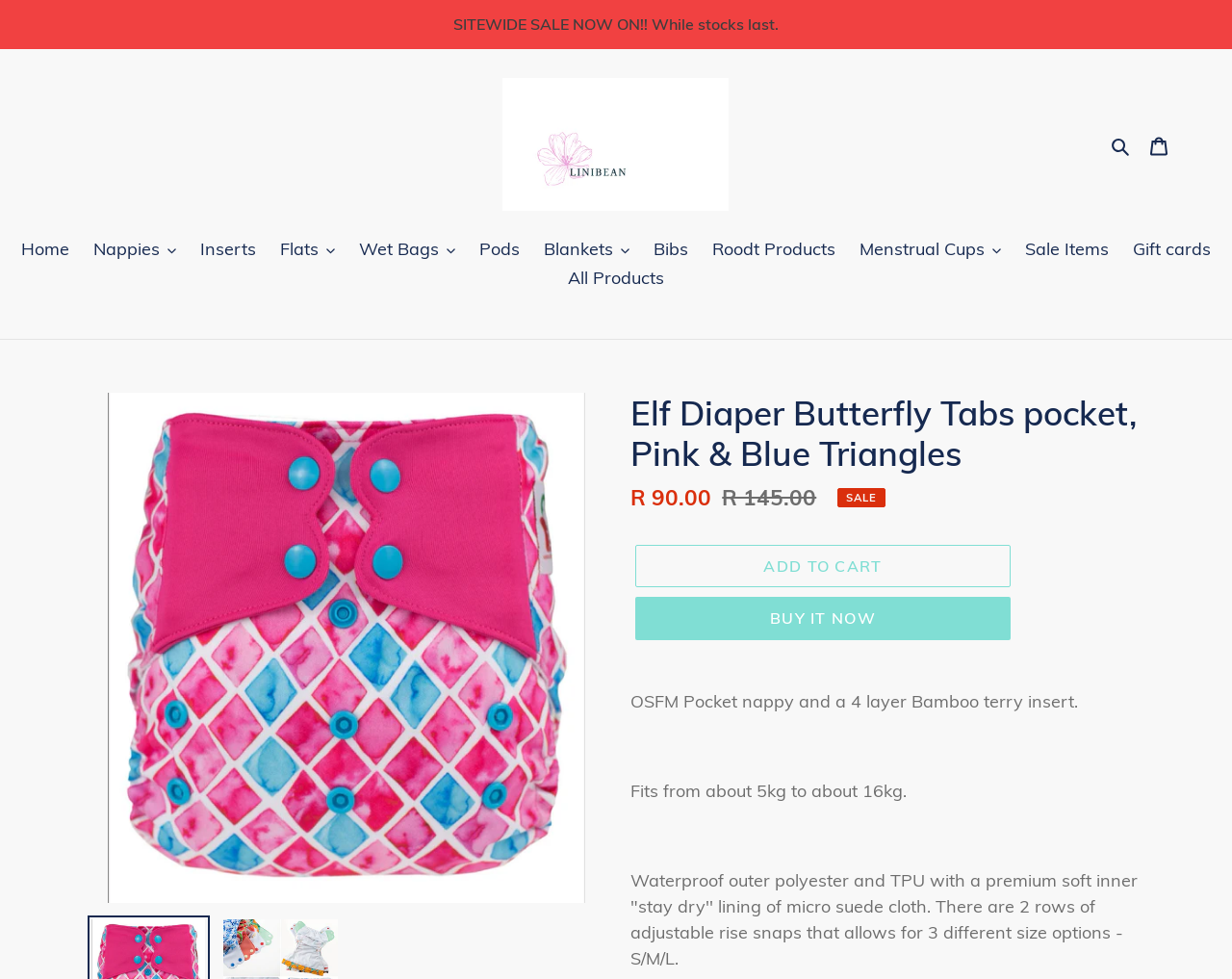Point out the bounding box coordinates of the section to click in order to follow this instruction: "View 'Nappies' category".

[0.068, 0.241, 0.151, 0.27]